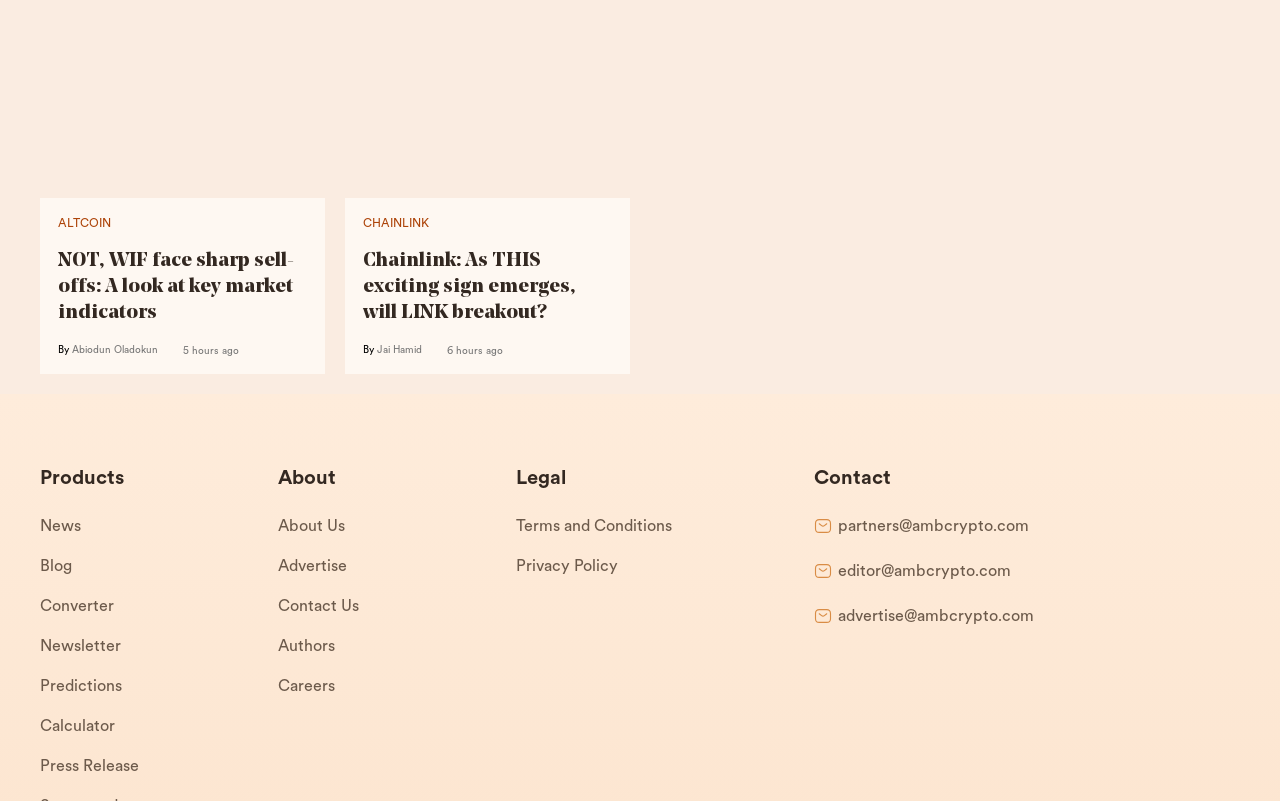Please find the bounding box coordinates of the element that you should click to achieve the following instruction: "visit BUSINESS page". The coordinates should be presented as four float numbers between 0 and 1: [left, top, right, bottom].

None